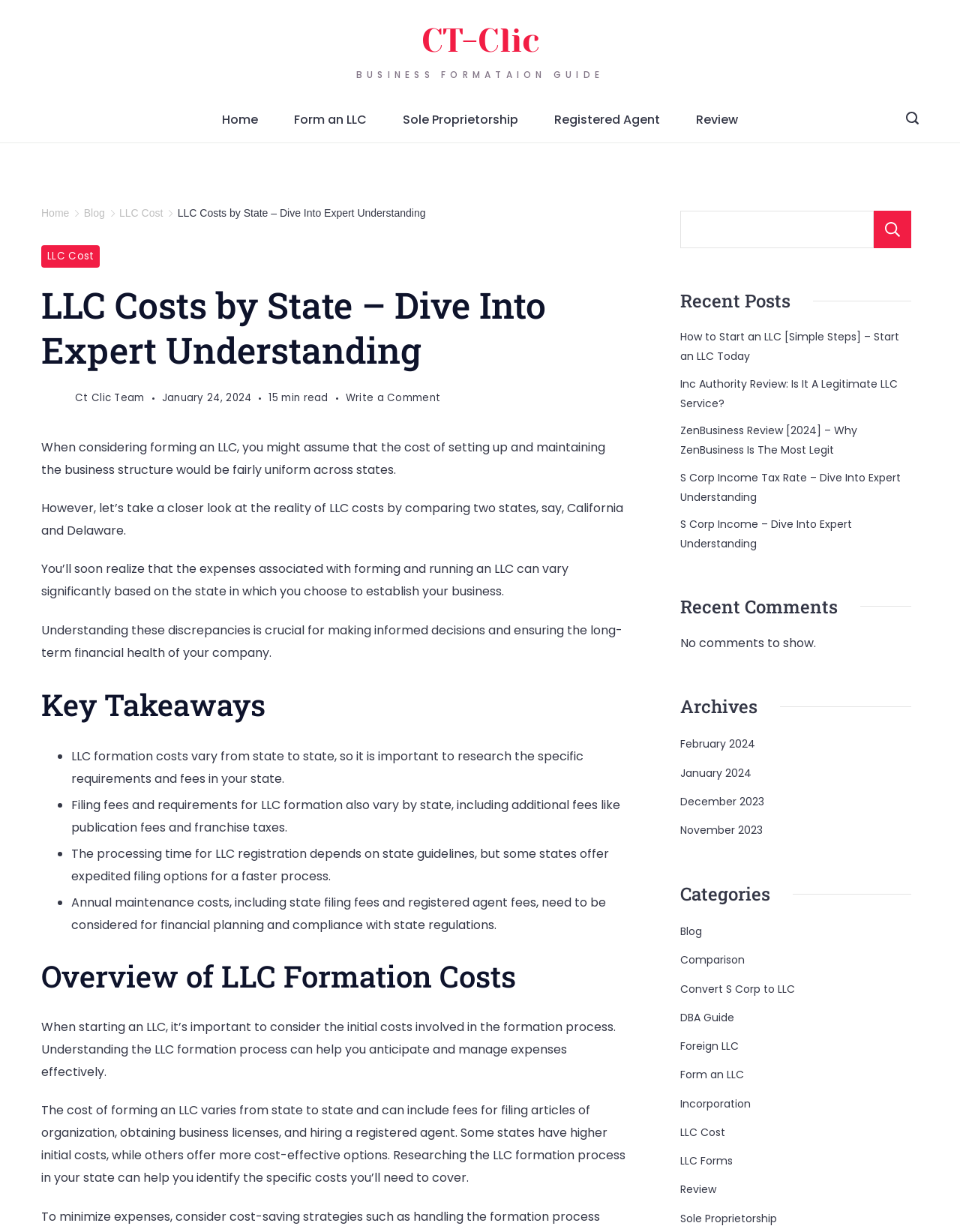Please indicate the bounding box coordinates for the clickable area to complete the following task: "Click on the 'Form an LLC' link". The coordinates should be specified as four float numbers between 0 and 1, i.e., [left, top, right, bottom].

[0.288, 0.079, 0.401, 0.115]